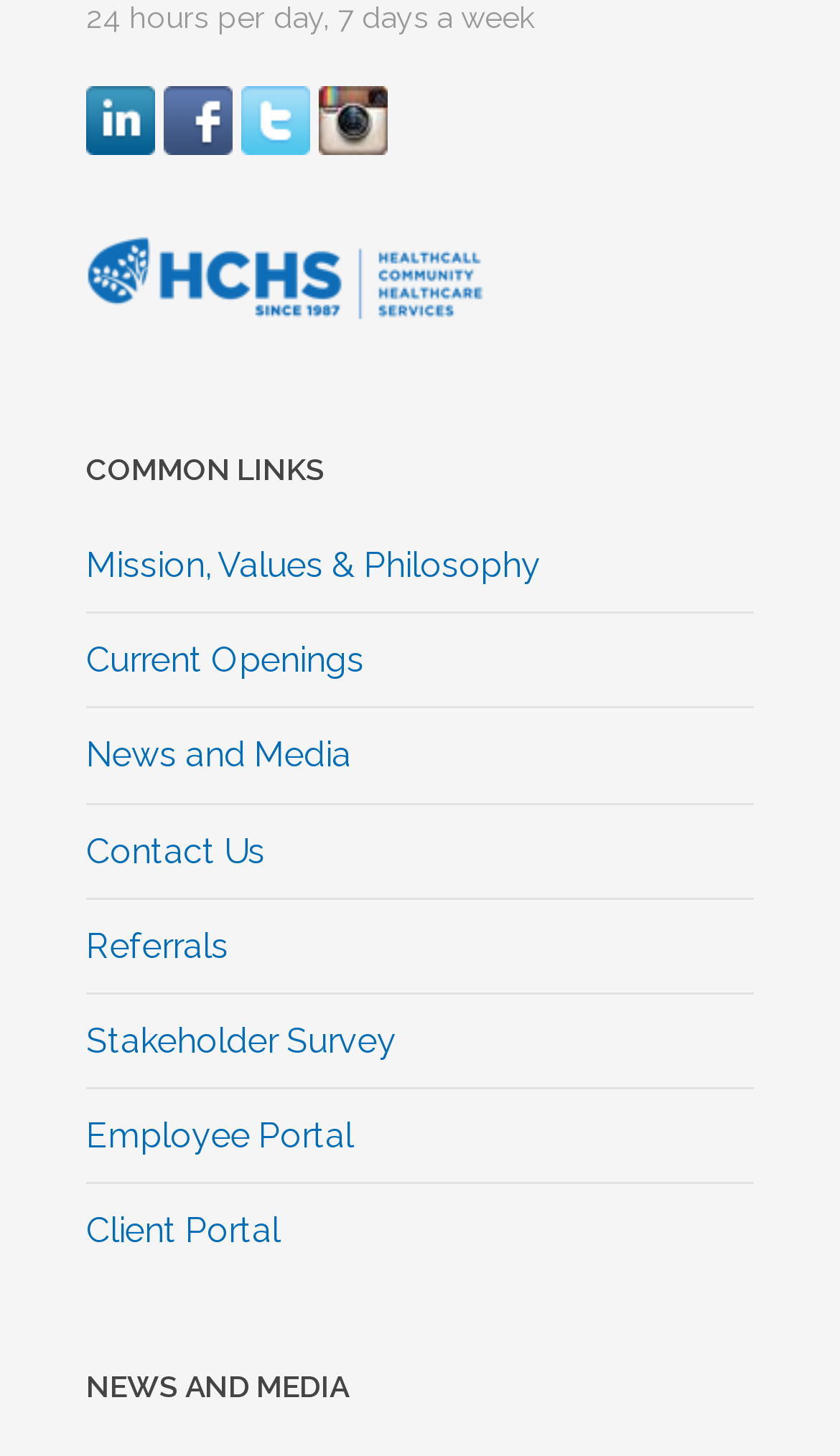What are the categories of links in the footer?
Based on the screenshot, provide your answer in one word or phrase.

COMMON LINKS, NEWS AND MEDIA